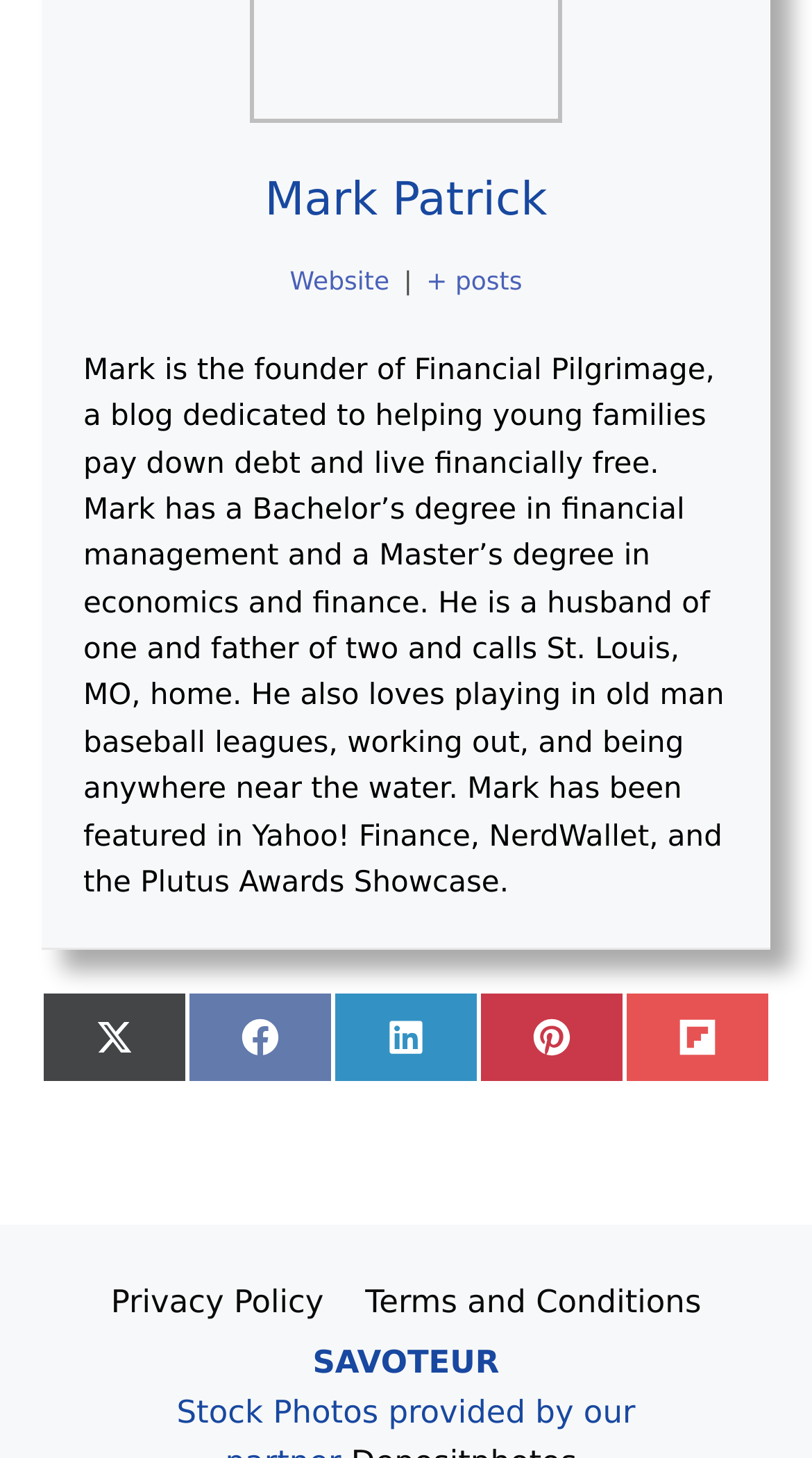What is the degree of the founder in finance?
Please provide a comprehensive answer based on the visual information in the image.

The answer can be found in the static text element which contains the biography of the founder. The text mentions that the founder has a Bachelor's degree in financial management and a Master's degree in economics and finance.